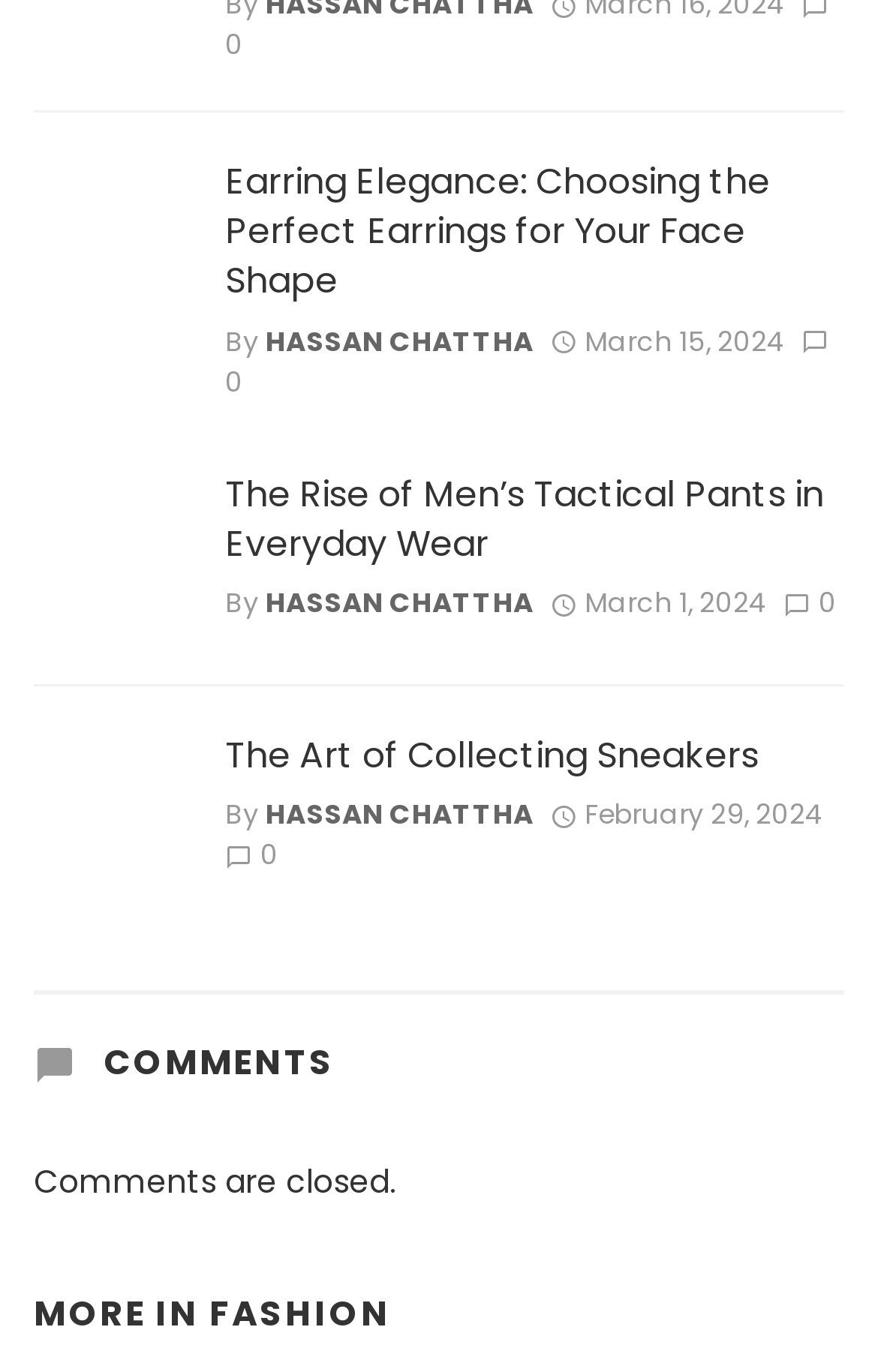Find the bounding box coordinates of the clickable region needed to perform the following instruction: "Read the article about sneaker collecting". The coordinates should be provided as four float numbers between 0 and 1, i.e., [left, top, right, bottom].

[0.038, 0.532, 0.218, 0.647]